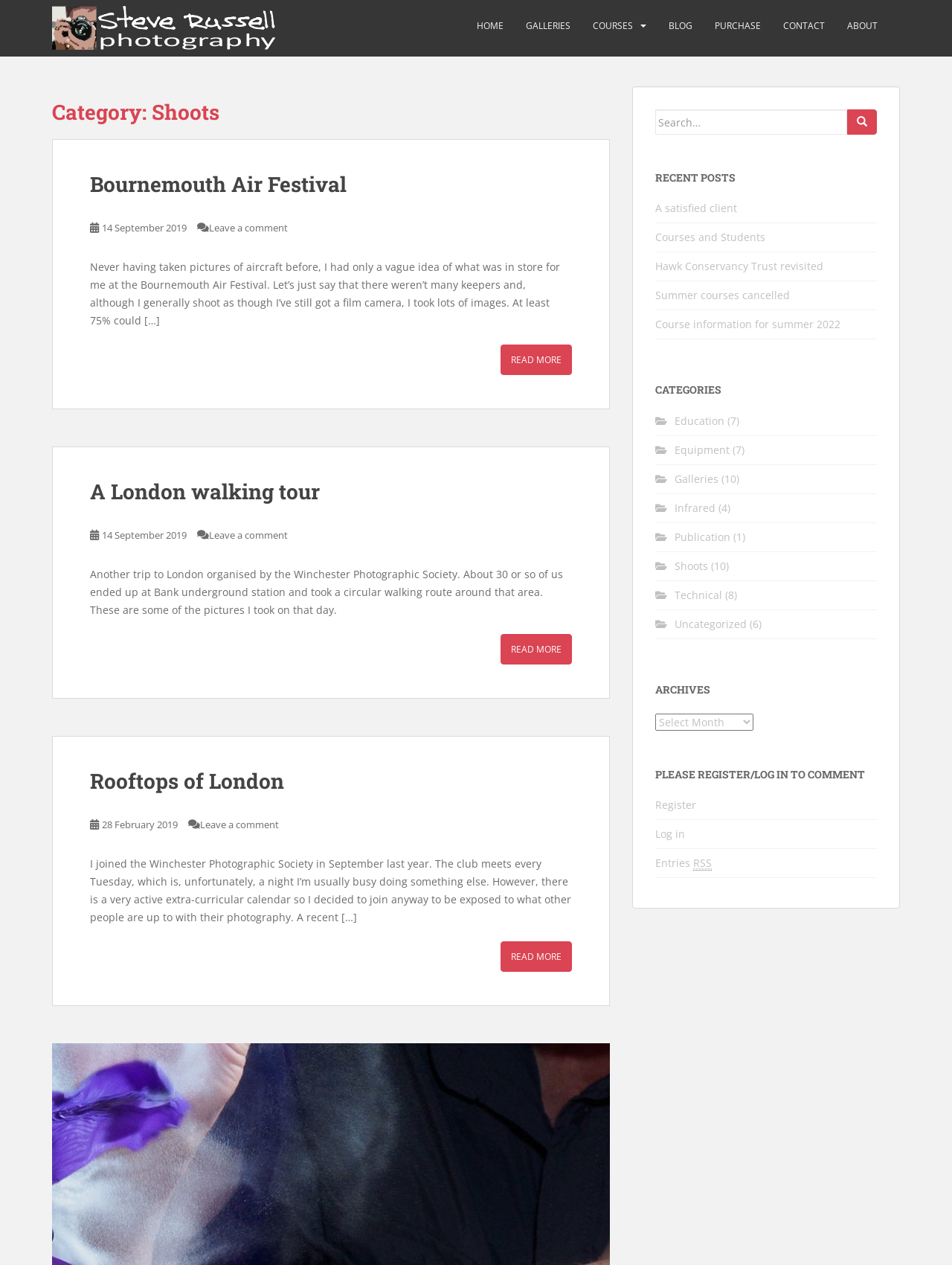Provide your answer to the question using just one word or phrase: How many links are in the 'CATEGORIES' section?

9